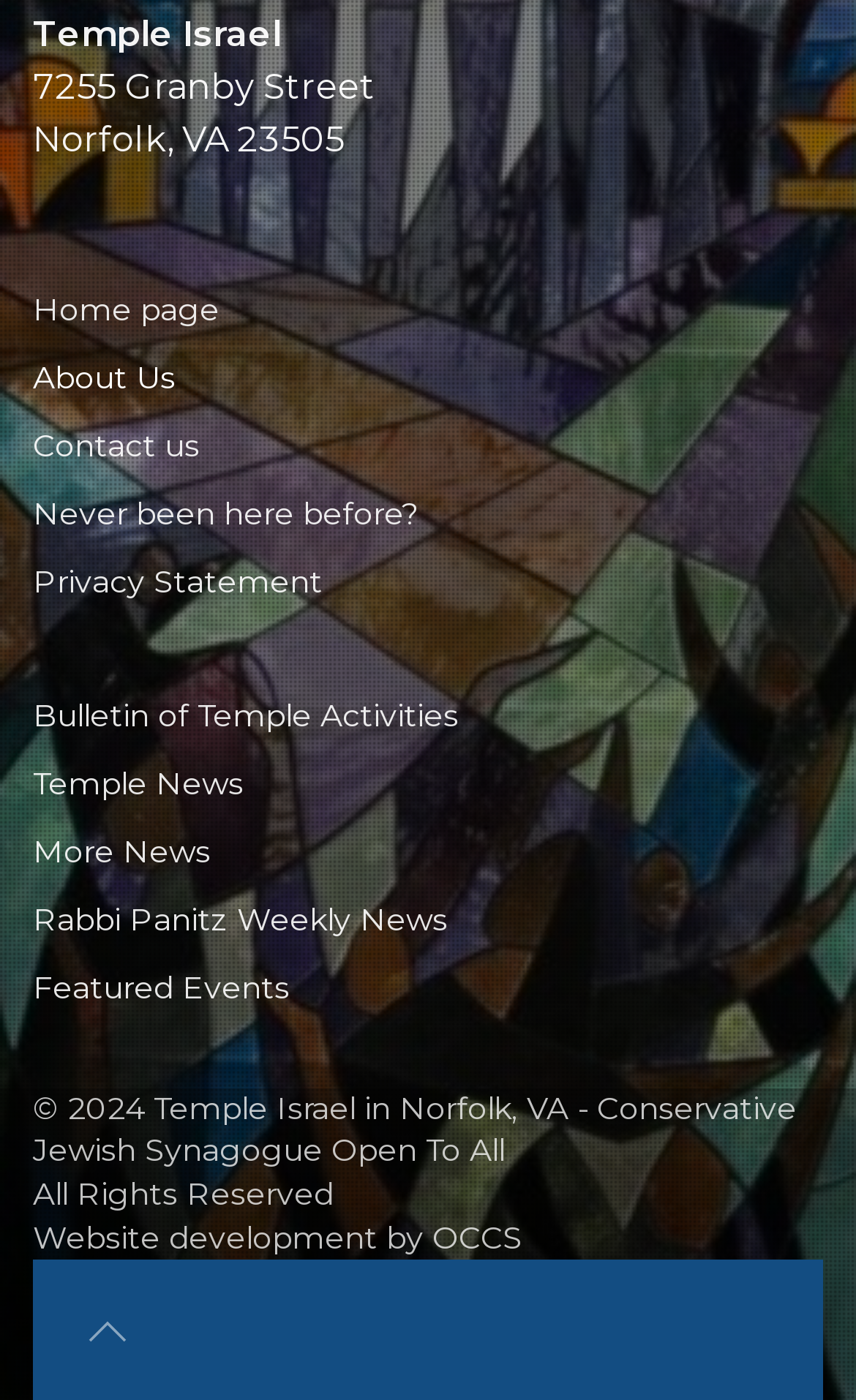What is the address of Temple Israel?
Please give a detailed answer to the question using the information shown in the image.

I found the address by looking at the static text elements at the top of the webpage, which provide the address as '7255 Granby Street, Norfolk, VA 23505'.